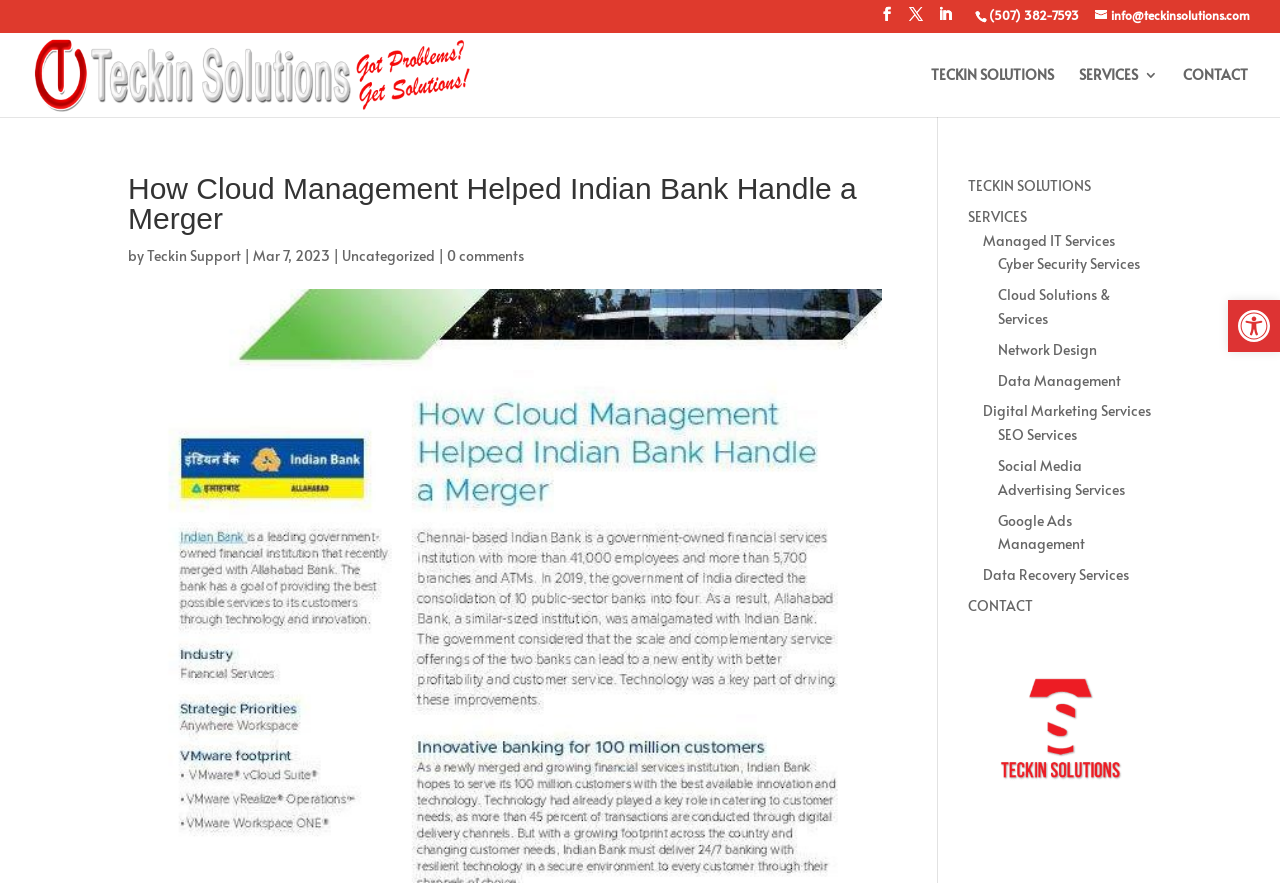Find the bounding box coordinates of the clickable area required to complete the following action: "Learn about Cyber Security Services".

[0.78, 0.288, 0.891, 0.31]